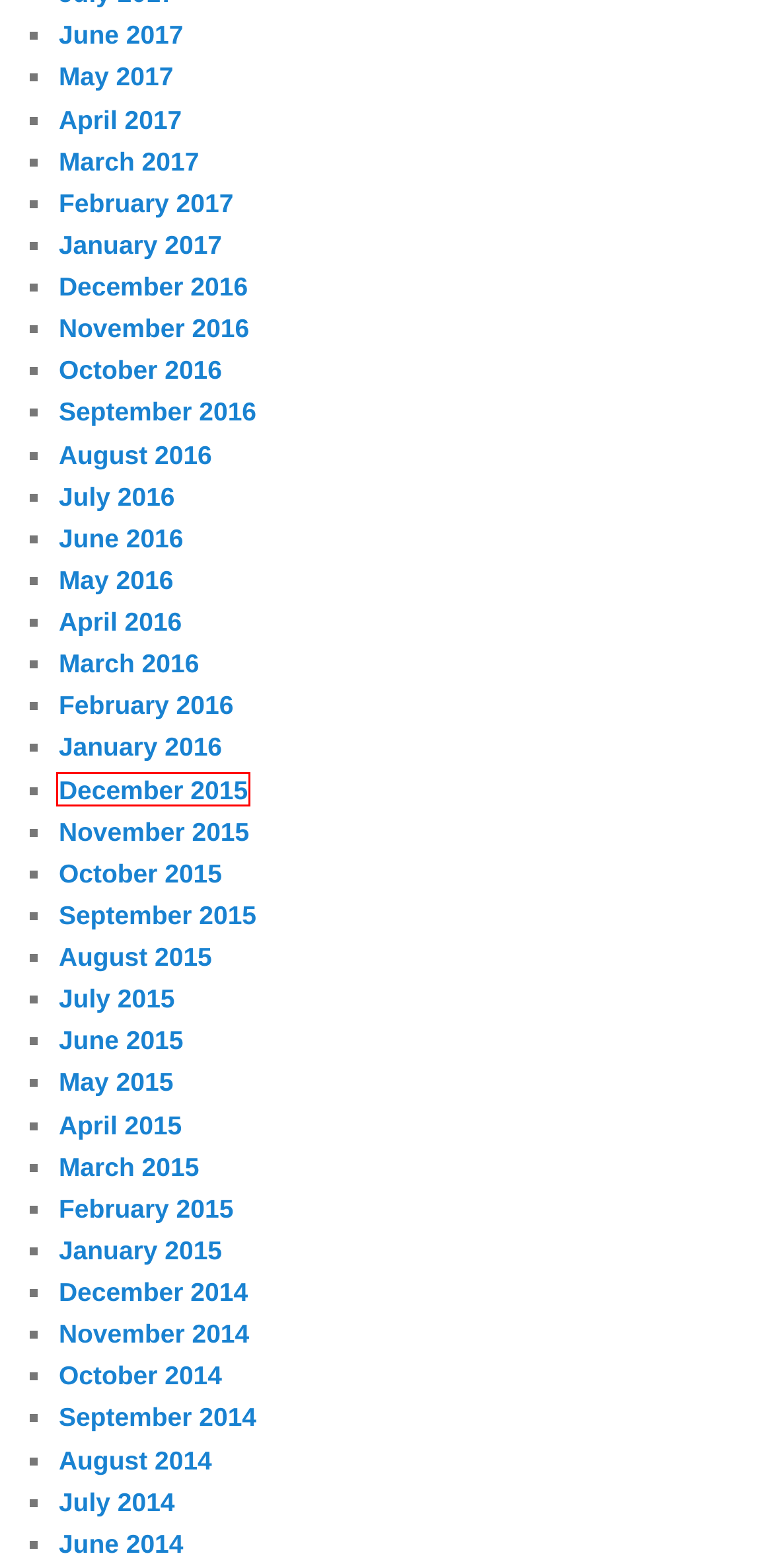A screenshot of a webpage is given with a red bounding box around a UI element. Choose the description that best matches the new webpage shown after clicking the element within the red bounding box. Here are the candidates:
A. January, 2015 | Dryer Vent Cleaning Services in Baton Rouge, Hammond, & Lafayette, LA
B. July, 2016 | Dryer Vent Cleaning Services in Baton Rouge, Hammond, & Lafayette, LA
C. January, 2017 | Dryer Vent Cleaning Services in Baton Rouge, Hammond, & Lafayette, LA
D. November, 2015 | Dryer Vent Cleaning Services in Baton Rouge, Hammond, & Lafayette, LA
E. February, 2017 | Dryer Vent Cleaning Services in Baton Rouge, Hammond, & Lafayette, LA
F. January, 2016 | Dryer Vent Cleaning Services in Baton Rouge, Hammond, & Lafayette, LA
G. December, 2015 | Dryer Vent Cleaning Services in Baton Rouge, Hammond, & Lafayette, LA
H. September, 2014 | Dryer Vent Cleaning Services in Baton Rouge, Hammond, & Lafayette, LA

G